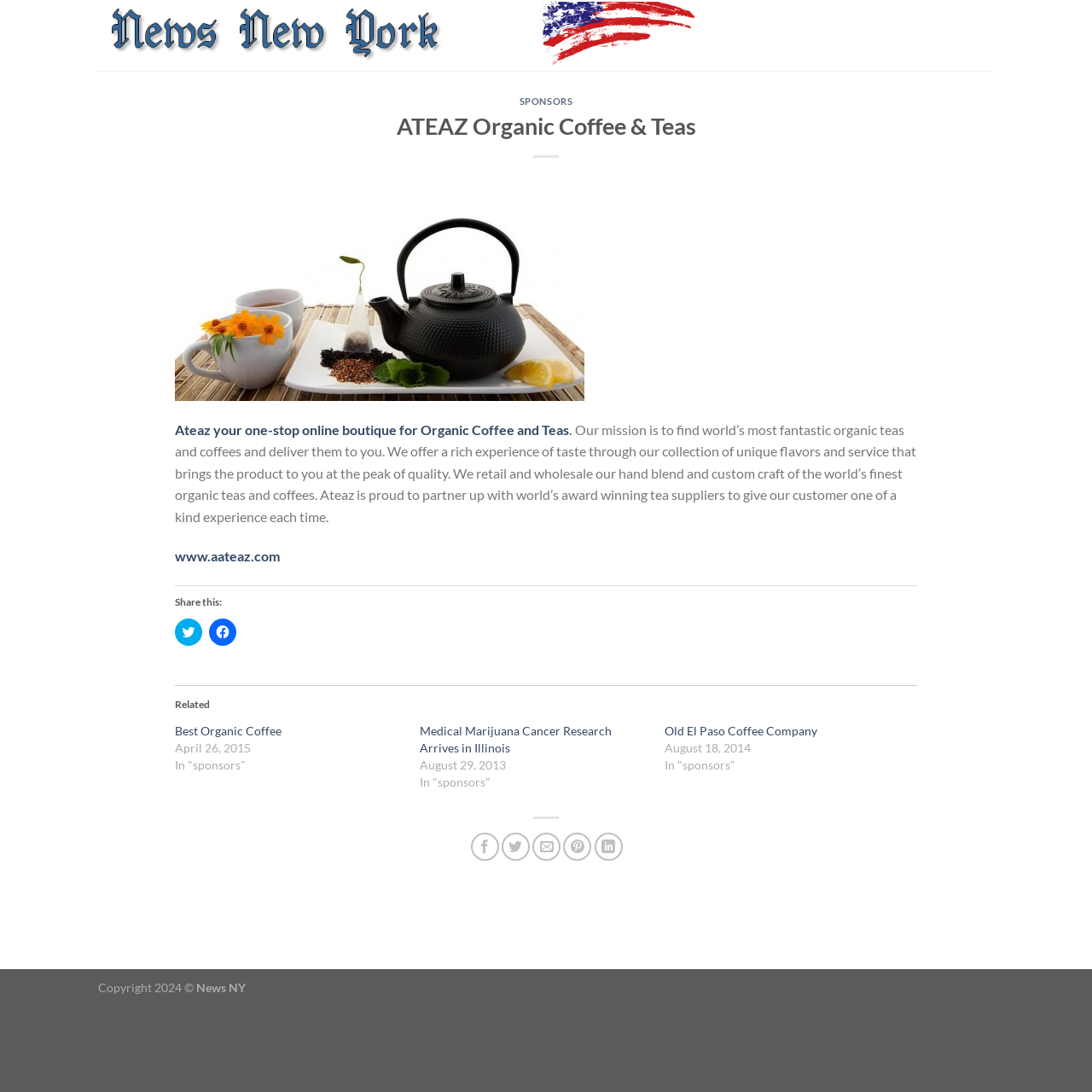How many sponsors are listed on the webpage?
Using the image, answer in one word or phrase.

3